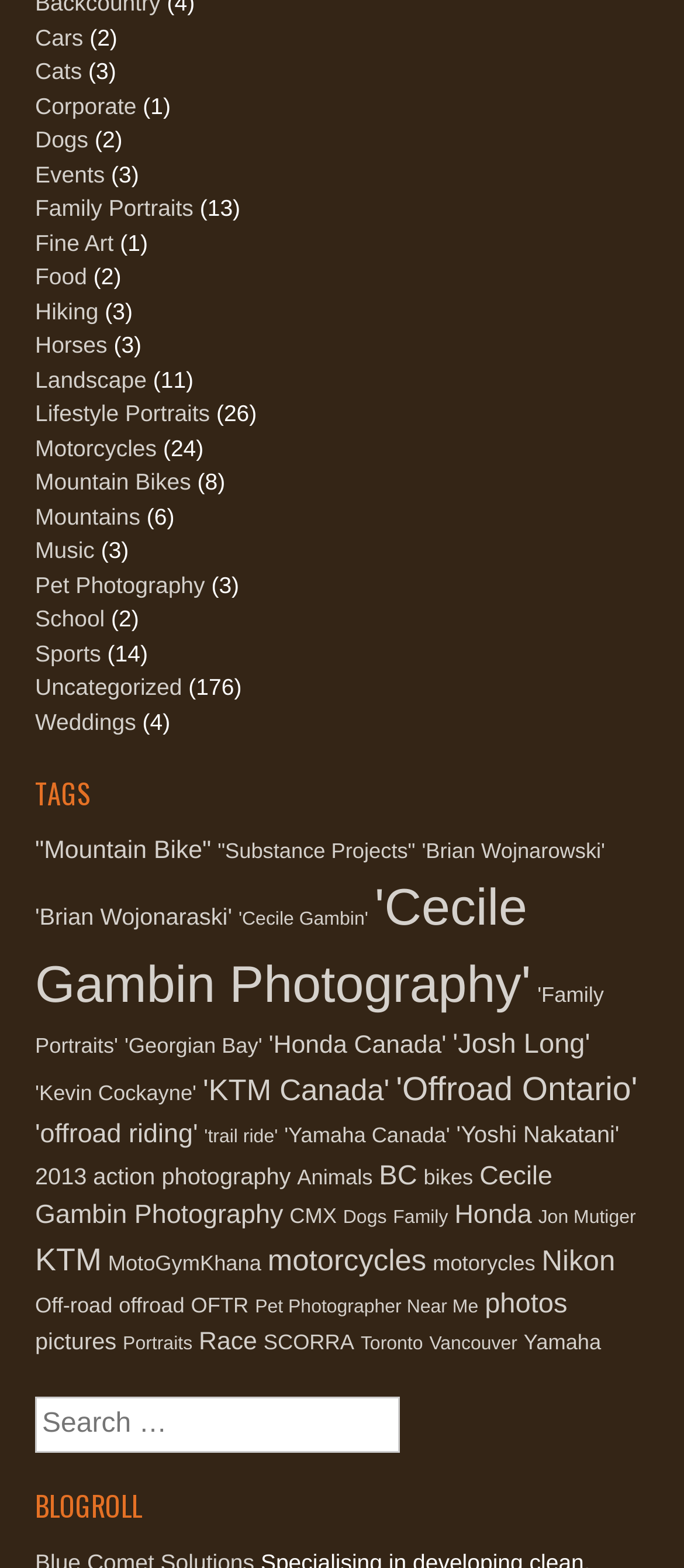Provide a brief response to the question below using one word or phrase:
What type of content is primarily featured on this webpage?

Photography